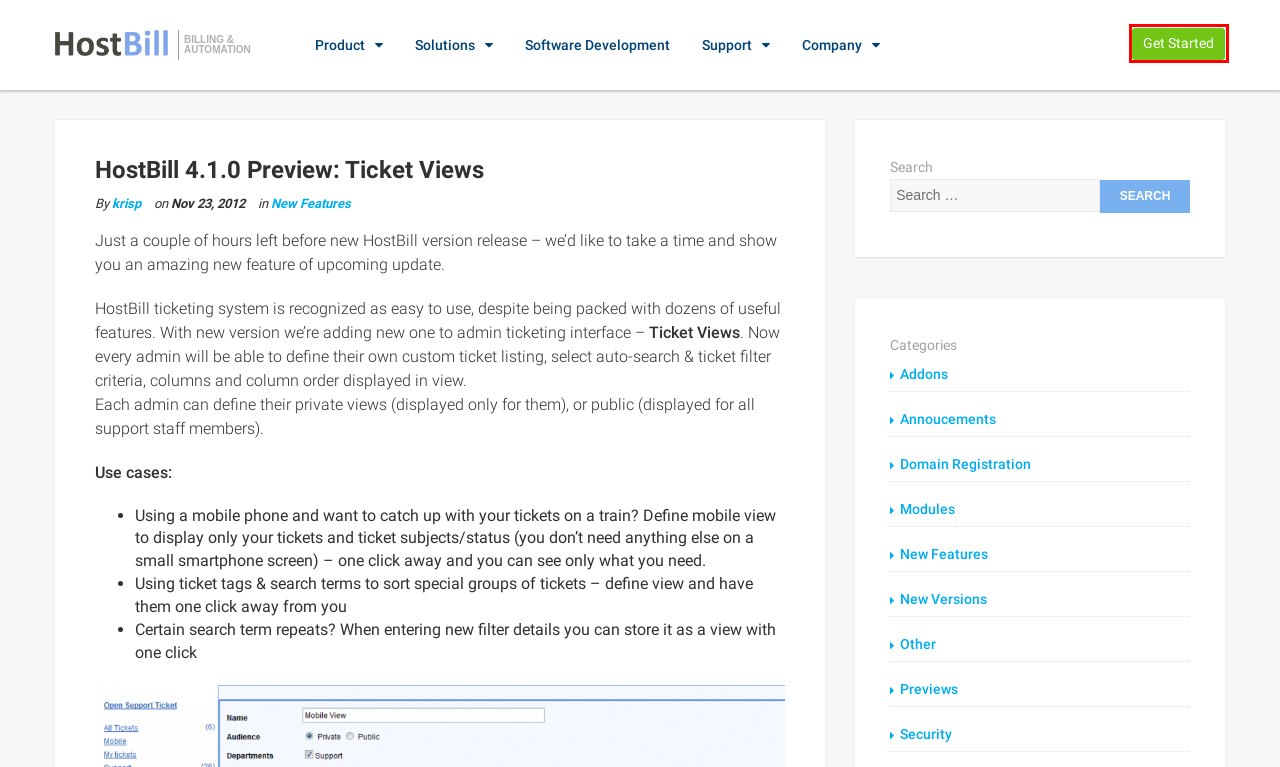You have been given a screenshot of a webpage, where a red bounding box surrounds a UI element. Identify the best matching webpage description for the page that loads after the element in the bounding box is clicked. Options include:
A. Contact HostBill | HostBill | Billing & Automation Software for WebHosts
B. Annoucements Archives - HostBill Blog
C. HostBill main features | HostBill | Billing & Automation Software for WebHosts
D. Domain Registration Archives - HostBill Blog
E. Addons Archives - HostBill Blog
F. Previews Archives - HostBill Blog
G. HostBill plans and pricing | HostBill | Billing & Automation Software for WebHosts
H. Modules Archives - HostBill Blog

G